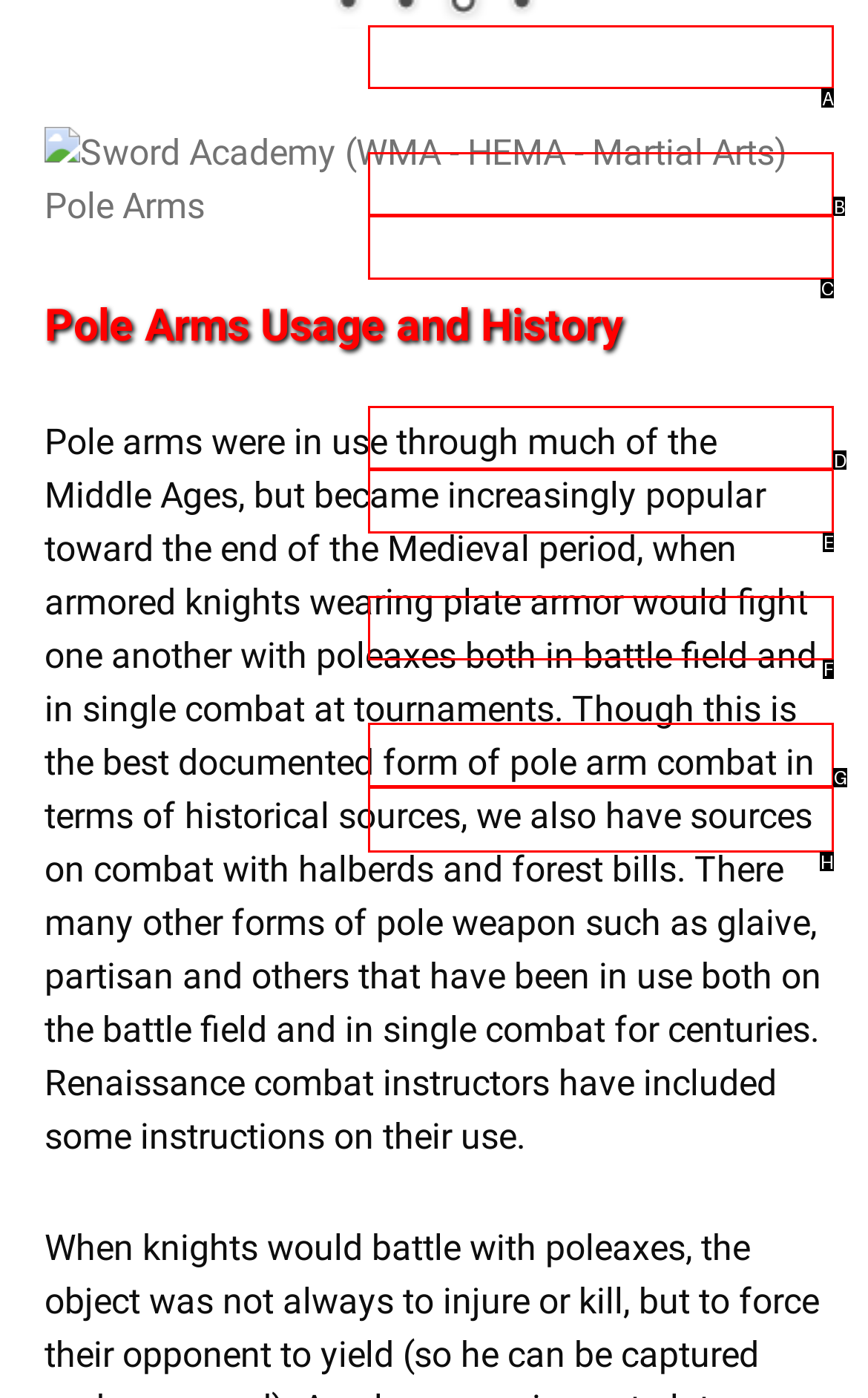Identify the UI element that best fits the description: Spear
Respond with the letter representing the correct option.

F